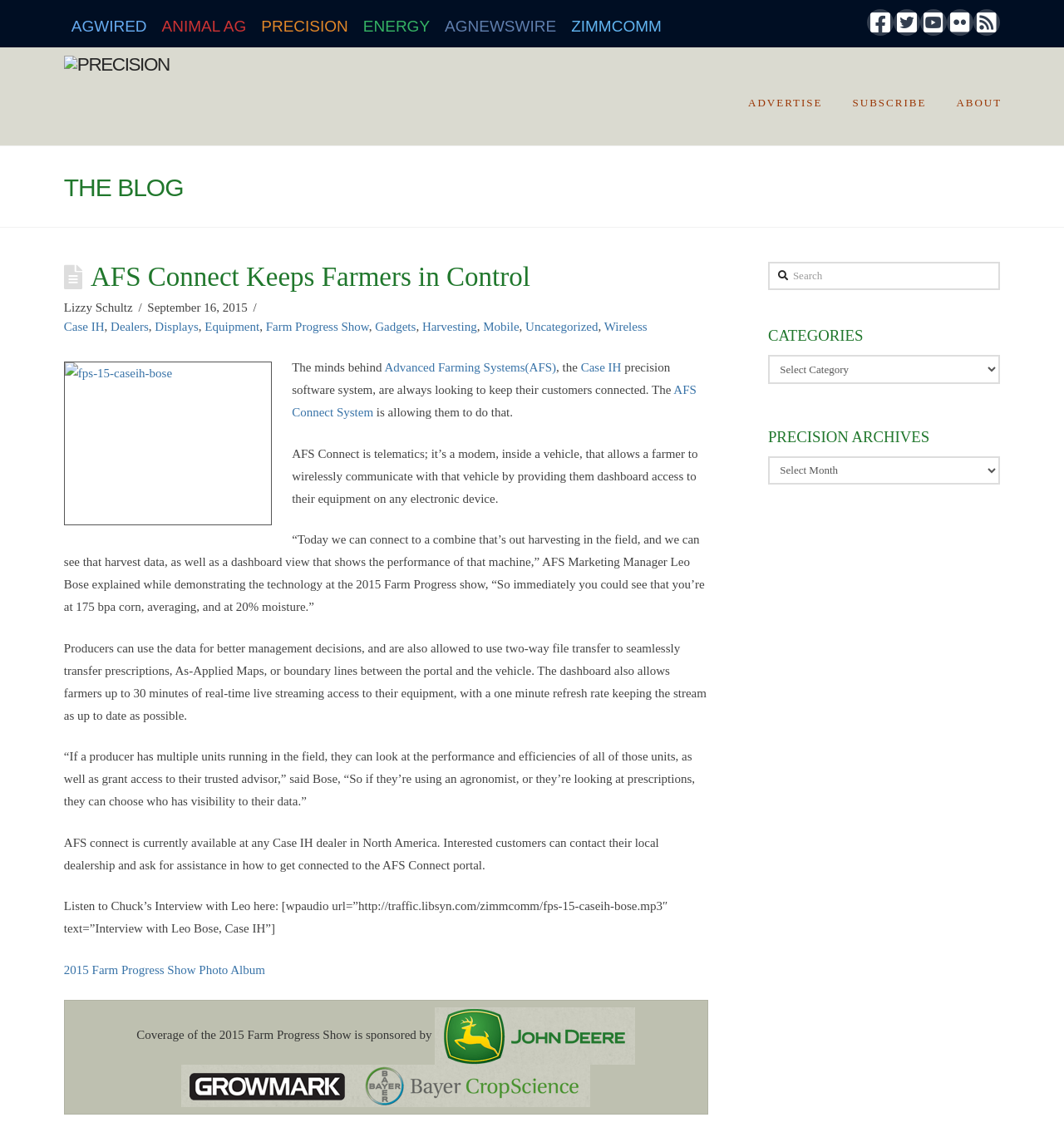Locate the bounding box coordinates of the element that should be clicked to execute the following instruction: "Click on the Case IH link".

[0.06, 0.281, 0.098, 0.293]